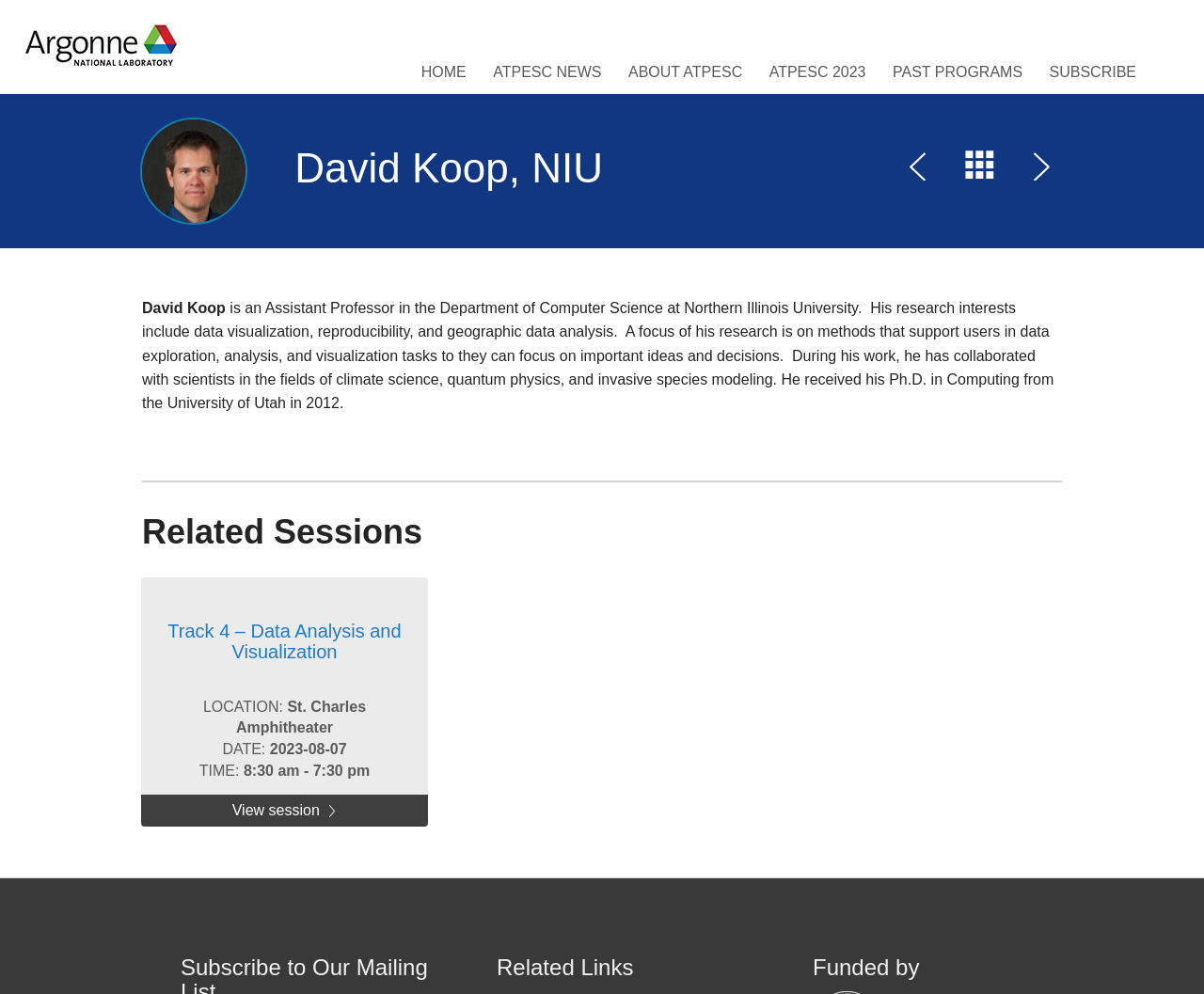Could you determine the bounding box coordinates of the clickable element to complete the instruction: "Click on the 'Home' link"? Provide the coordinates as four float numbers between 0 and 1, i.e., [left, top, right, bottom].

None